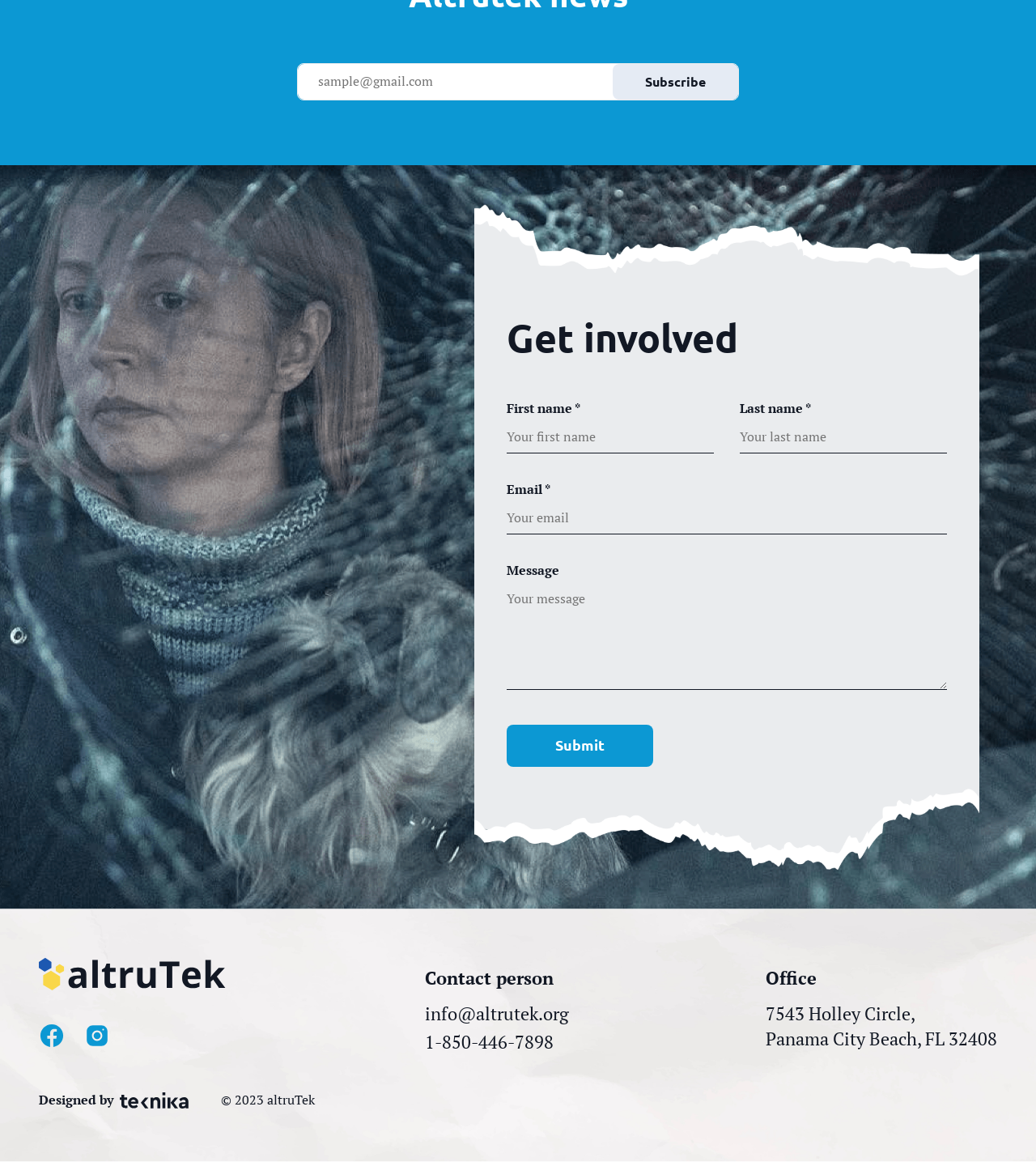Give a one-word or short-phrase answer to the following question: 
What is the copyright year of the webpage?

2023